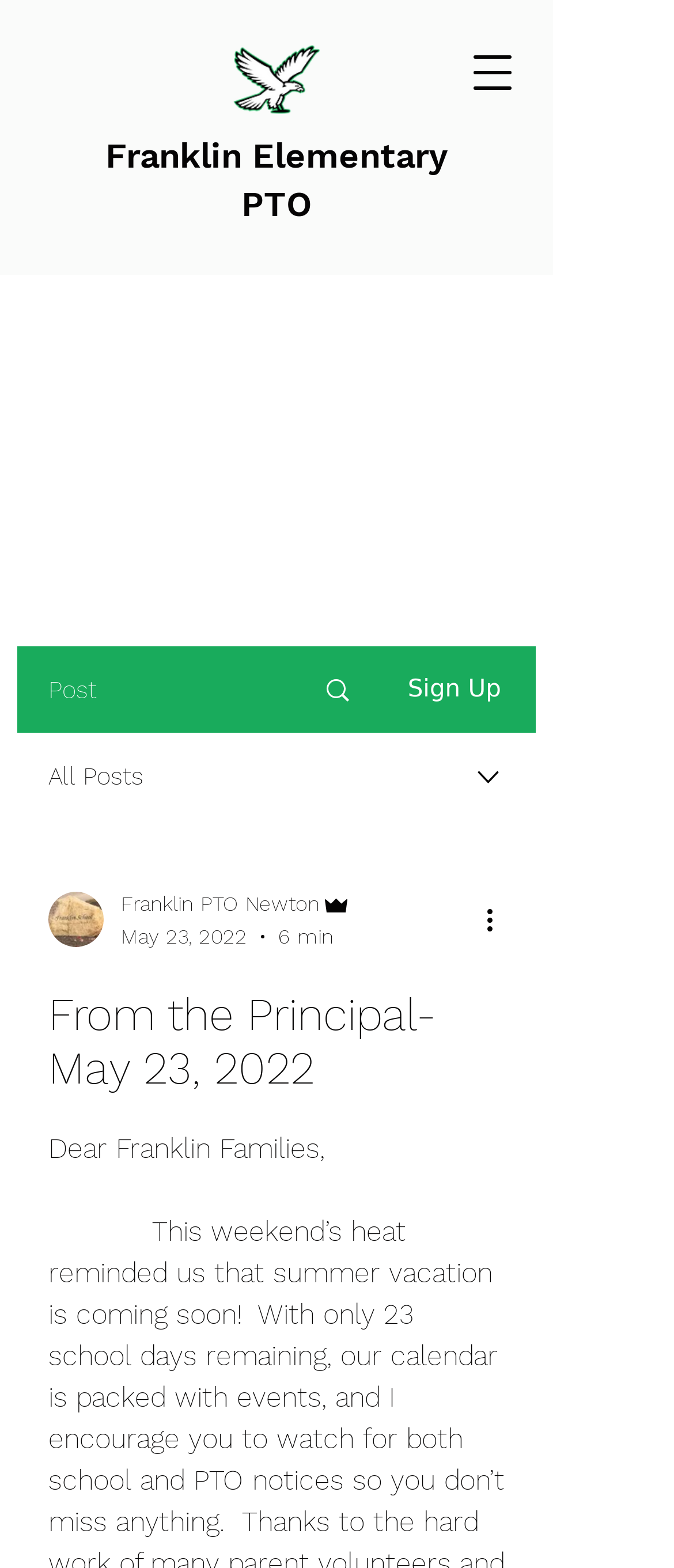Identify the bounding box for the described UI element: "aria-label="More actions"".

[0.713, 0.573, 0.774, 0.6]